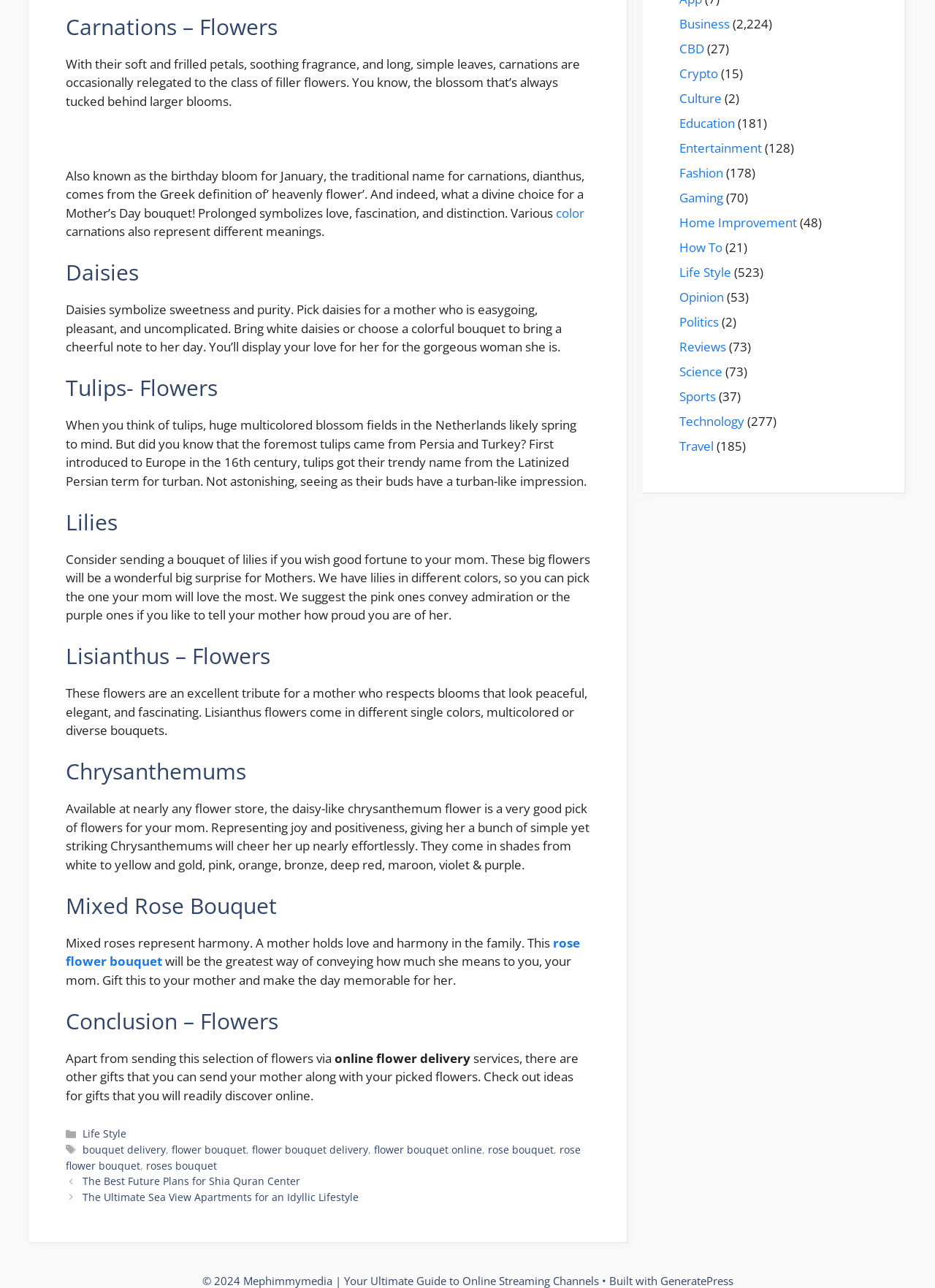From the webpage screenshot, predict the bounding box coordinates (top-left x, top-left y, bottom-right x, bottom-right y) for the UI element described here: Gaming

[0.727, 0.147, 0.773, 0.16]